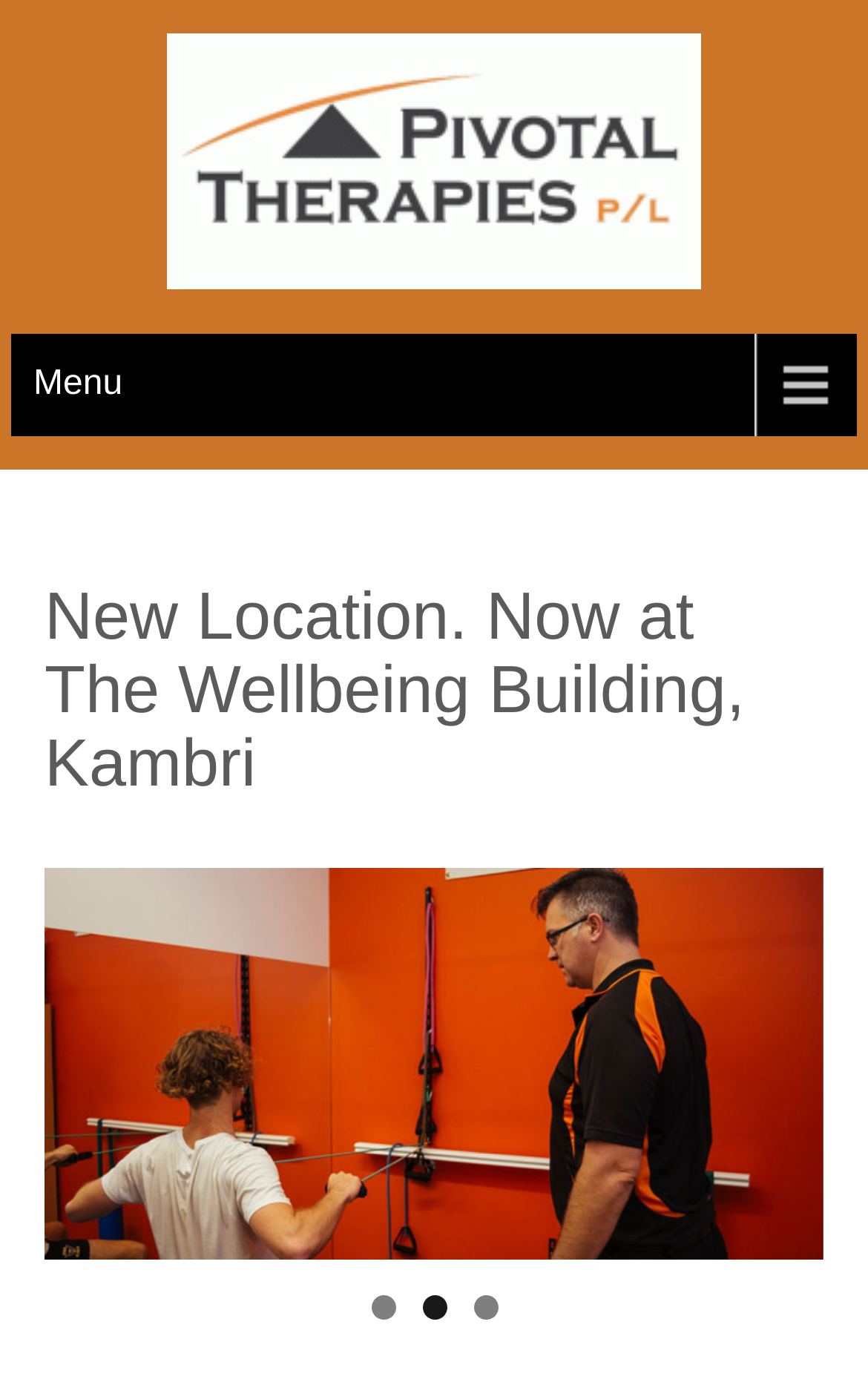For the following element description, predict the bounding box coordinates in the format (top-left x, top-left y, bottom-right x, bottom-right y). All values should be floating point numbers between 0 and 1. Description: parent_node: Pivotal Therapies

[0.192, 0.103, 0.808, 0.13]